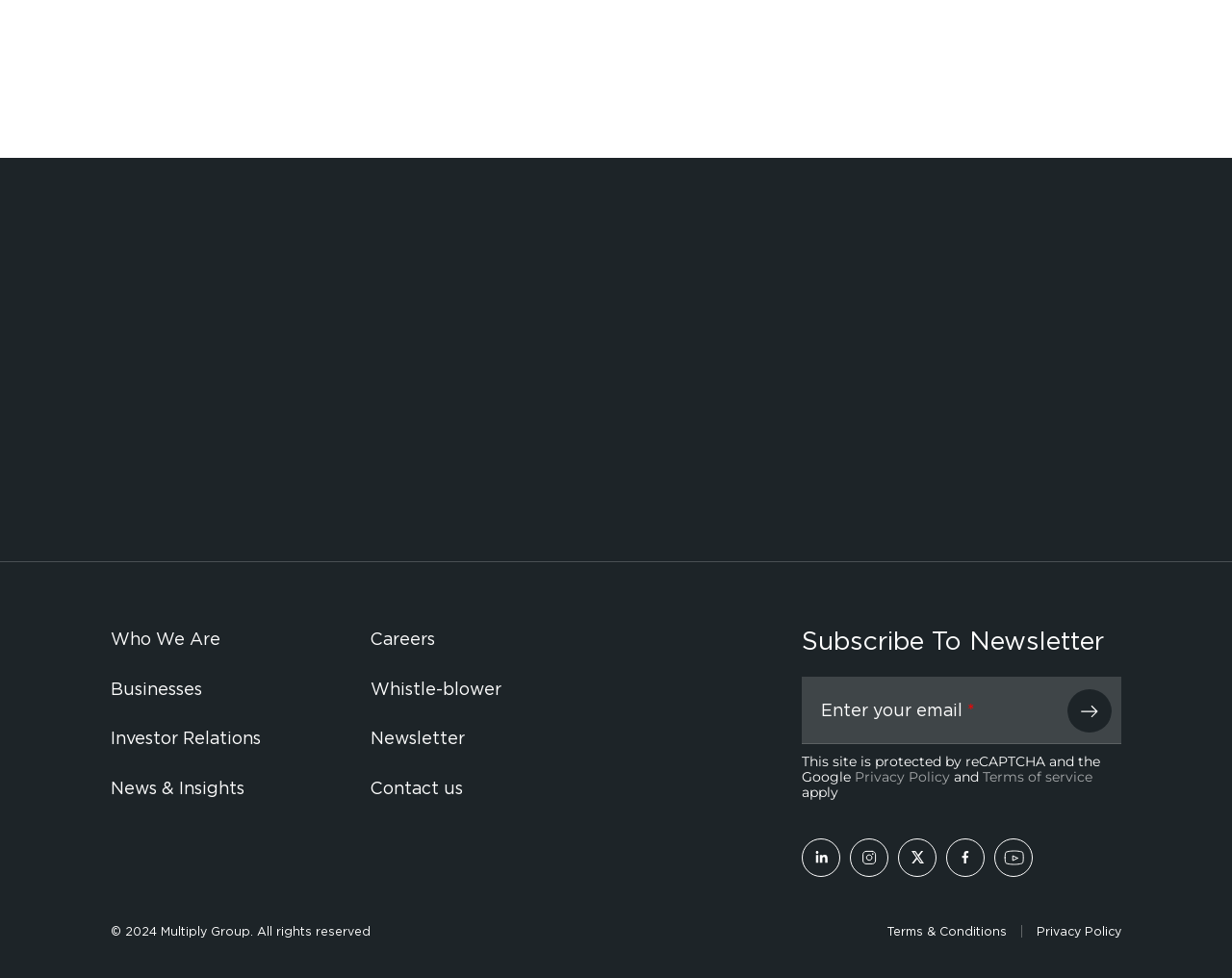What is the company name mentioned on the webpage?
Utilize the image to construct a detailed and well-explained answer.

The company name is mentioned in the link 'Multiply Group P.J.S.C Financial results for Full Year 2023' and also in the copyright text '© 2024 Multiply Group. All rights reserved'.